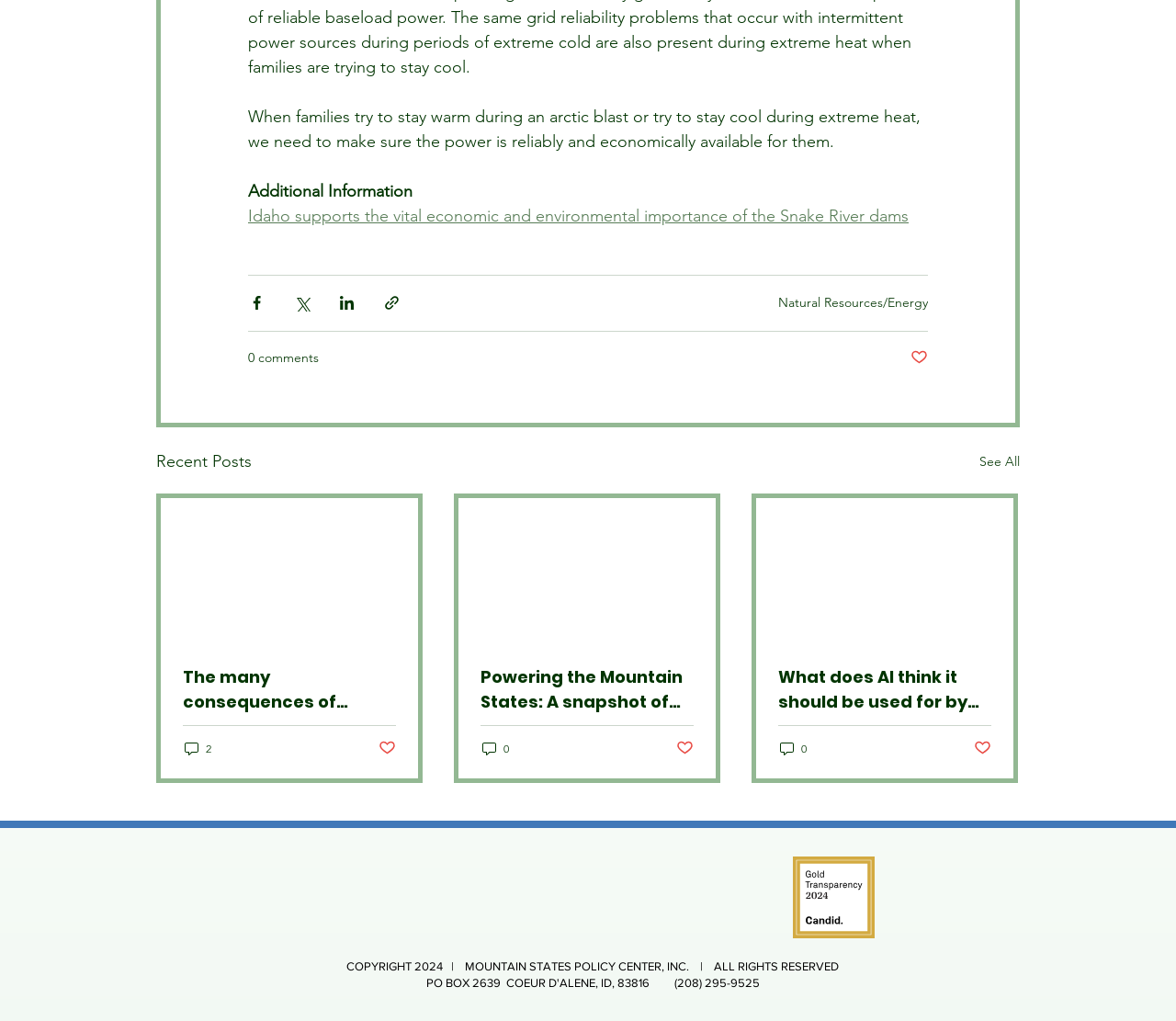Determine the bounding box coordinates for the area that should be clicked to carry out the following instruction: "Check out LuLu and the TomCat on Facebook".

None